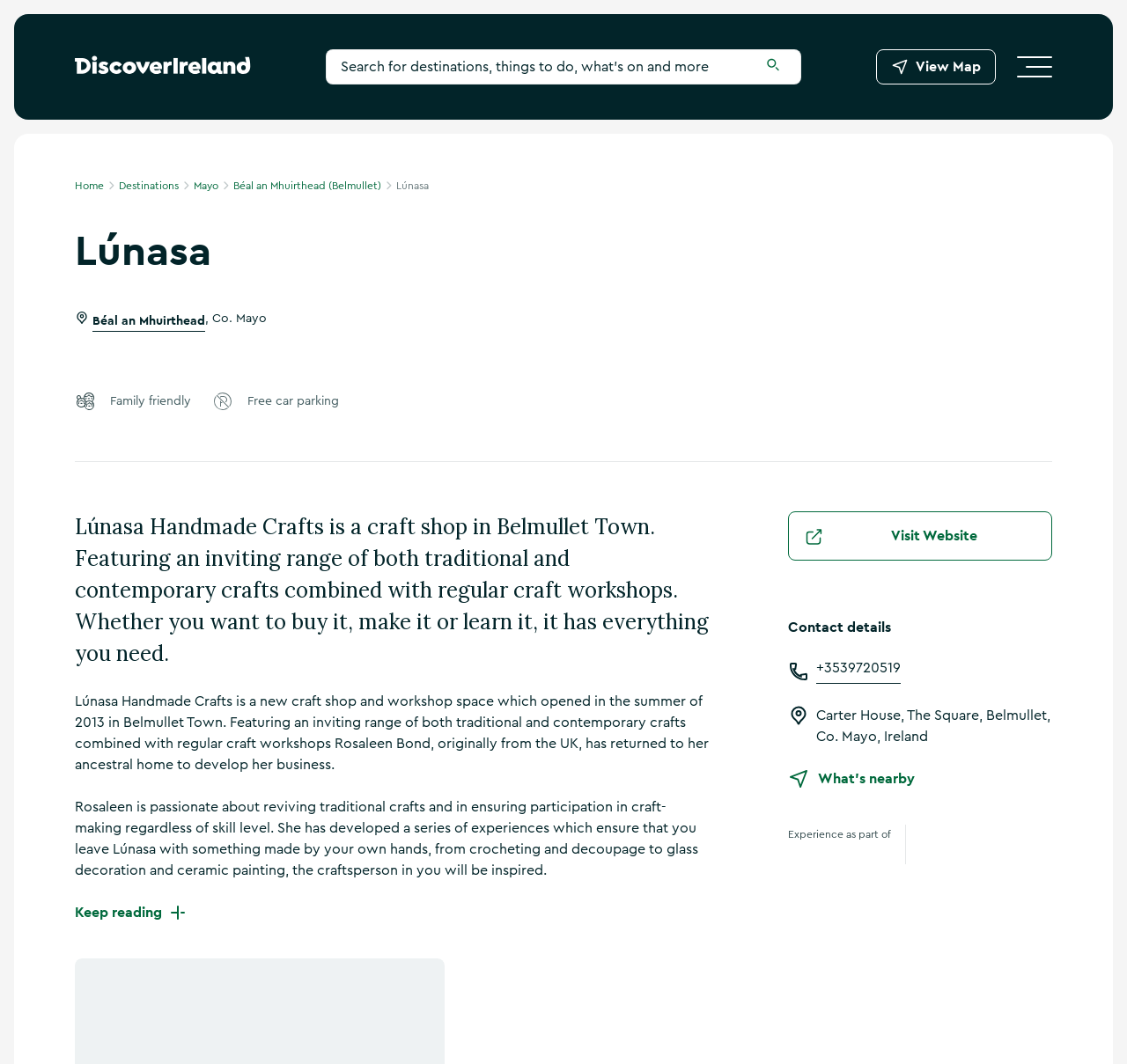Provide a thorough description of the webpage you see.

This webpage is about planning a visit to Lúnasa, a craft shop in Belmullet Town, Co. Mayo, Ireland. At the top of the page, there is a header section with a logo of the page, a search form, and a "View Map" link. Below the header, there is a navigation menu with links to "Home", "Destinations", "Mayo", and "Béal an Mhuirthead (Belmullet)".

The main content of the page is divided into sections. The first section is about Lúnasa, with a heading, an image, and a brief description of the craft shop. Below this section, there are three icons with text describing the shop's features: "Family friendly", "Free car parking", and a third icon with no text.

The next section provides more detailed information about Lúnasa Handmade Crafts, including its history, mission, and activities. This section consists of three paragraphs of text, with a "Keep reading" button at the end.

On the right side of the page, there is a section with a "Visit Website" link and a "Contact details" section, which includes a phone number, address, and a "What's nearby" link. Below this section, there is a heading "Experience as part of" with a link to "Wild Atlantic Way" and its logo.

Overall, the webpage provides information about Lúnasa craft shop, its features, and its location, as well as contact details and related experiences.